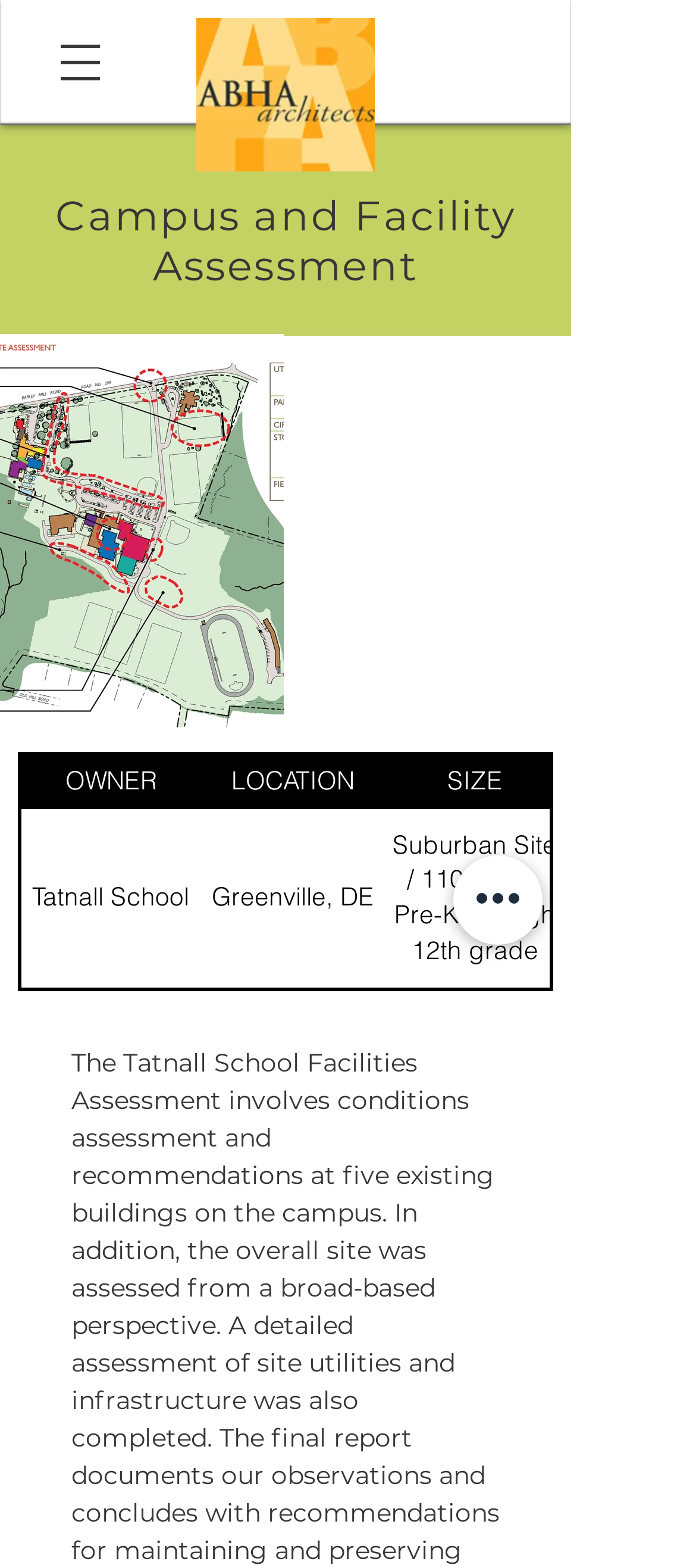What is the purpose of the button at the top left?
Look at the image and respond with a one-word or short-phrase answer.

Open navigation menu